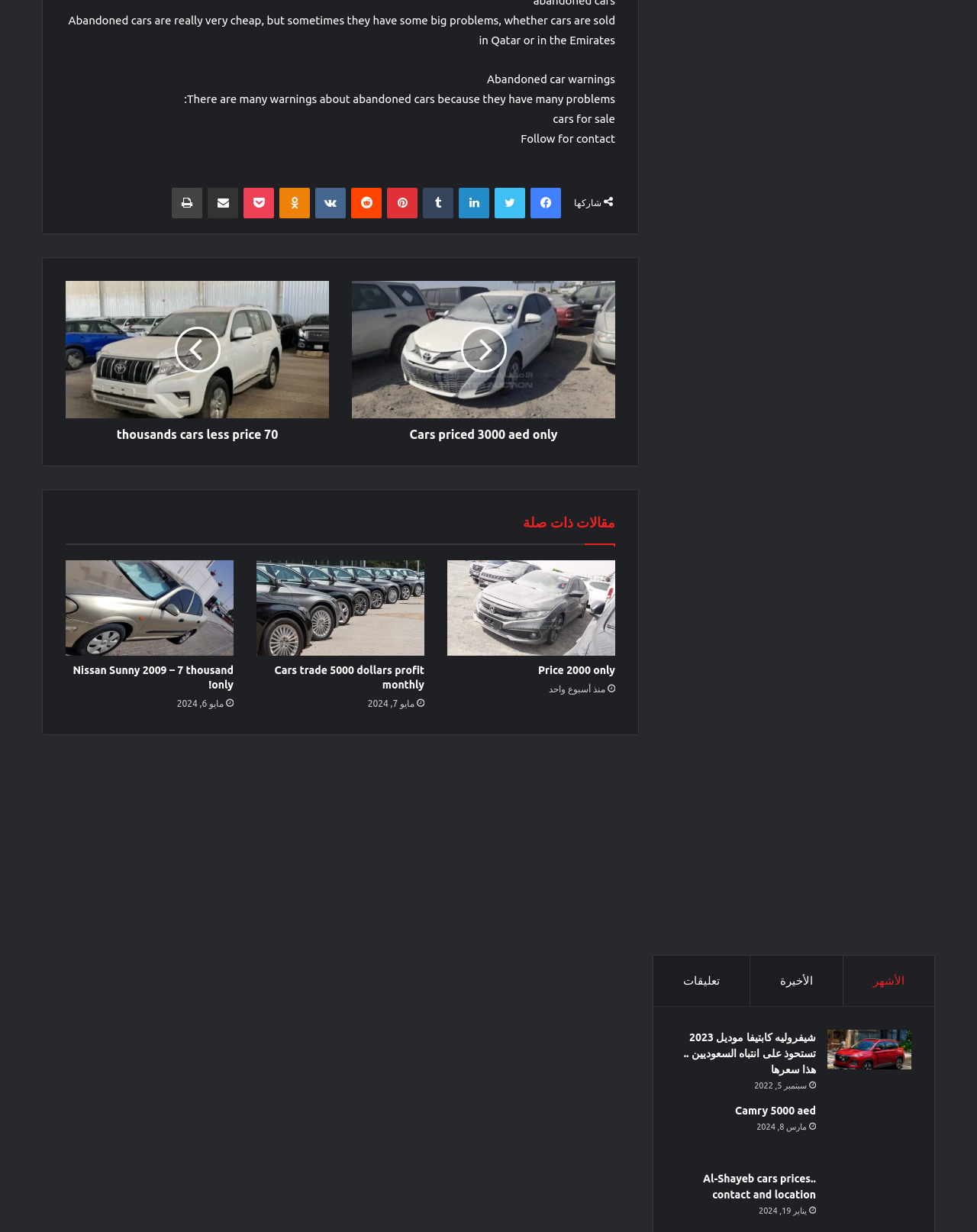Please provide the bounding box coordinates for the element that needs to be clicked to perform the instruction: "Check the details of 'Nissan Sunny 2009 – 7 thousand only!' ". The coordinates must consist of four float numbers between 0 and 1, formatted as [left, top, right, bottom].

[0.067, 0.455, 0.239, 0.532]